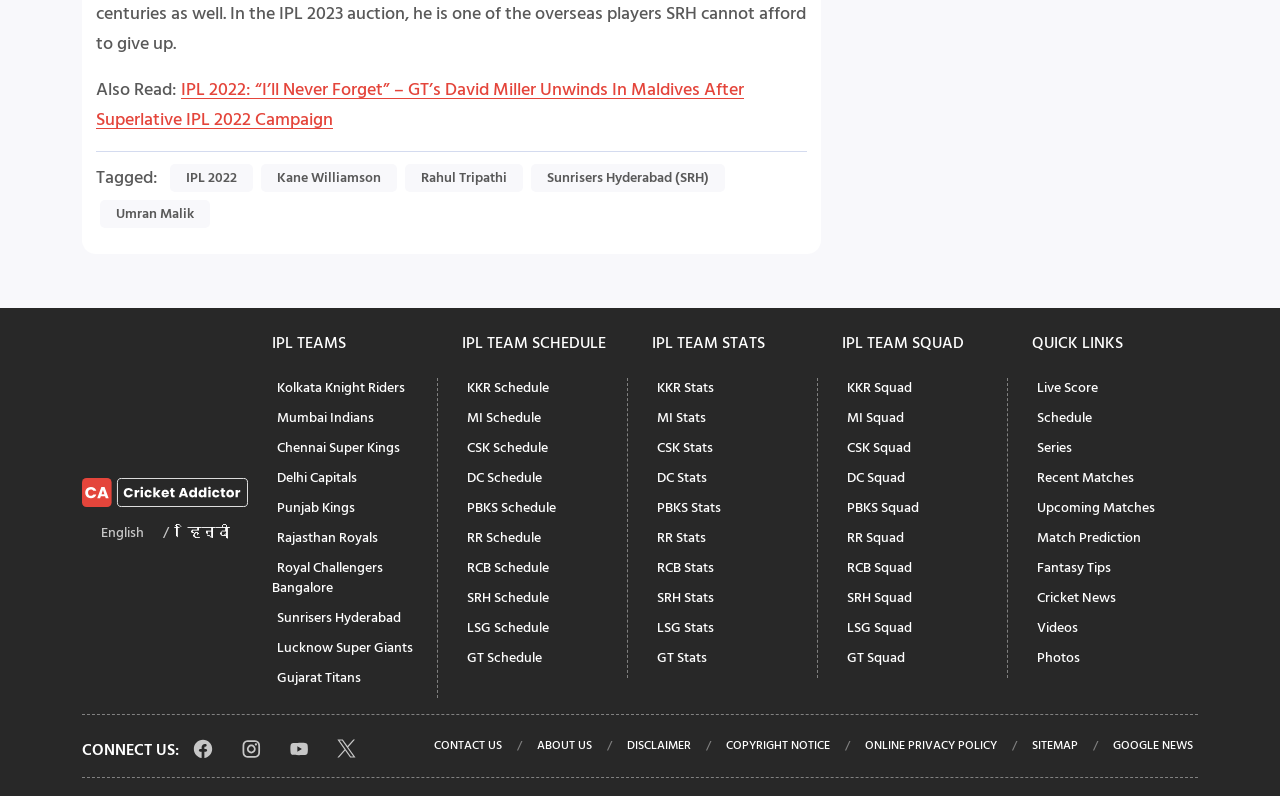Give a short answer to this question using one word or a phrase:
What is the purpose of the 'QUICK LINKS' section?

To provide quick access to various cricket-related pages